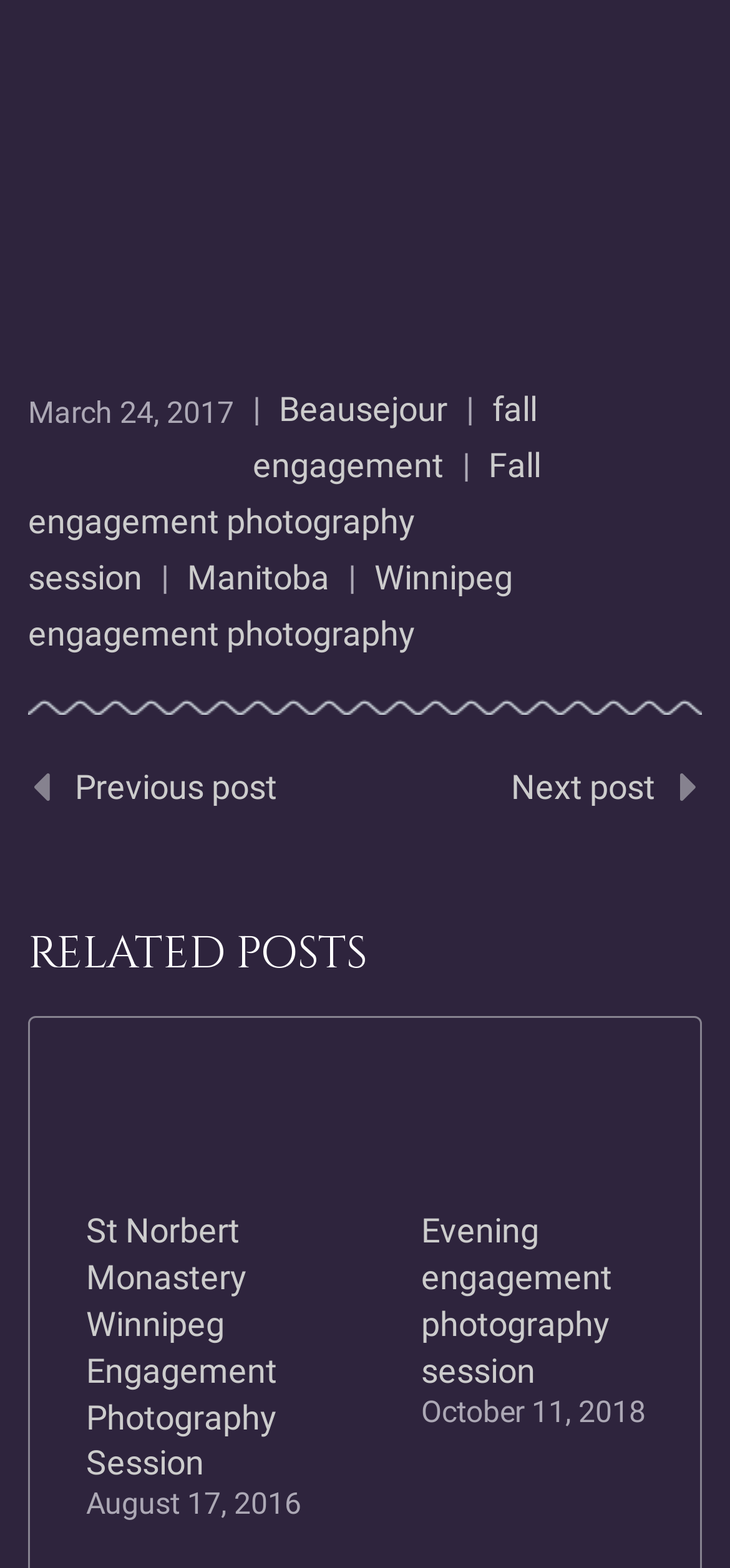Locate the UI element described by Canada and provide its bounding box coordinates. Use the format (top-left x, top-left y, bottom-right x, bottom-right y) with all values as floating point numbers between 0 and 1.

None